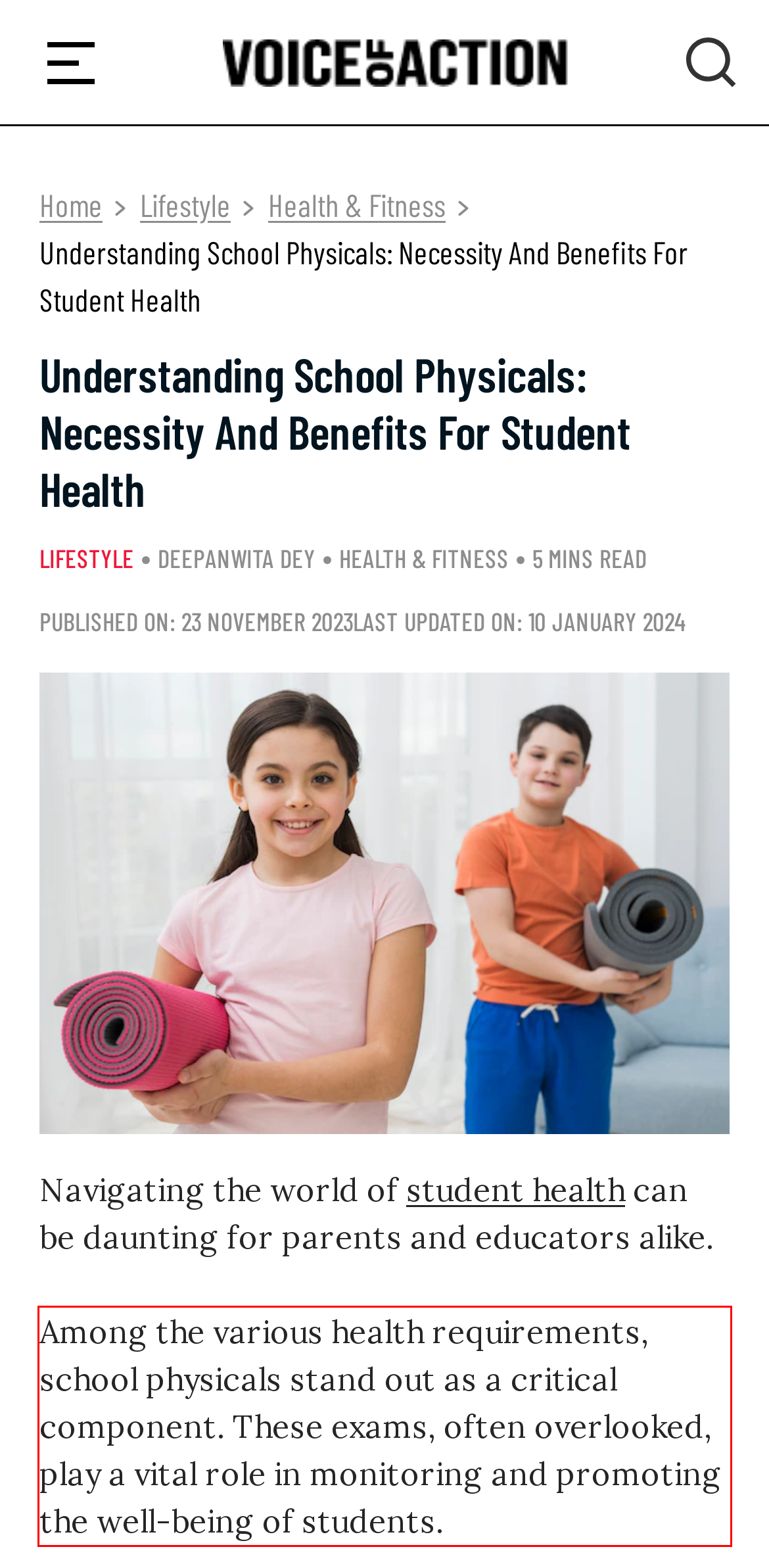Given a screenshot of a webpage containing a red bounding box, perform OCR on the text within this red bounding box and provide the text content.

Among the various health requirements, school physicals stand out as a critical component. These exams, often overlooked, play a vital role in monitoring and promoting the well-being of students.